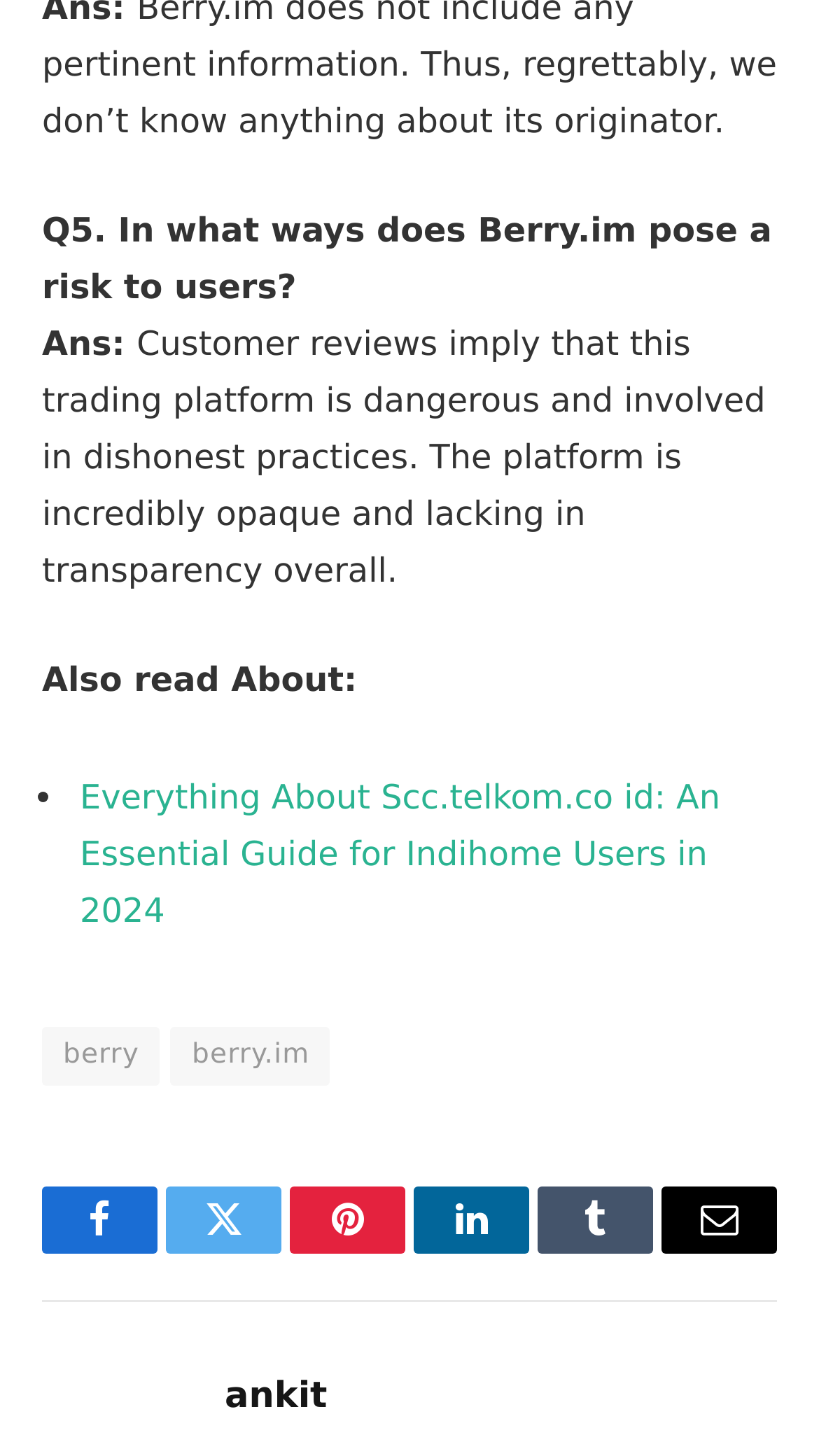Indicate the bounding box coordinates of the clickable region to achieve the following instruction: "Contact ankit."

[0.274, 0.945, 0.4, 0.974]